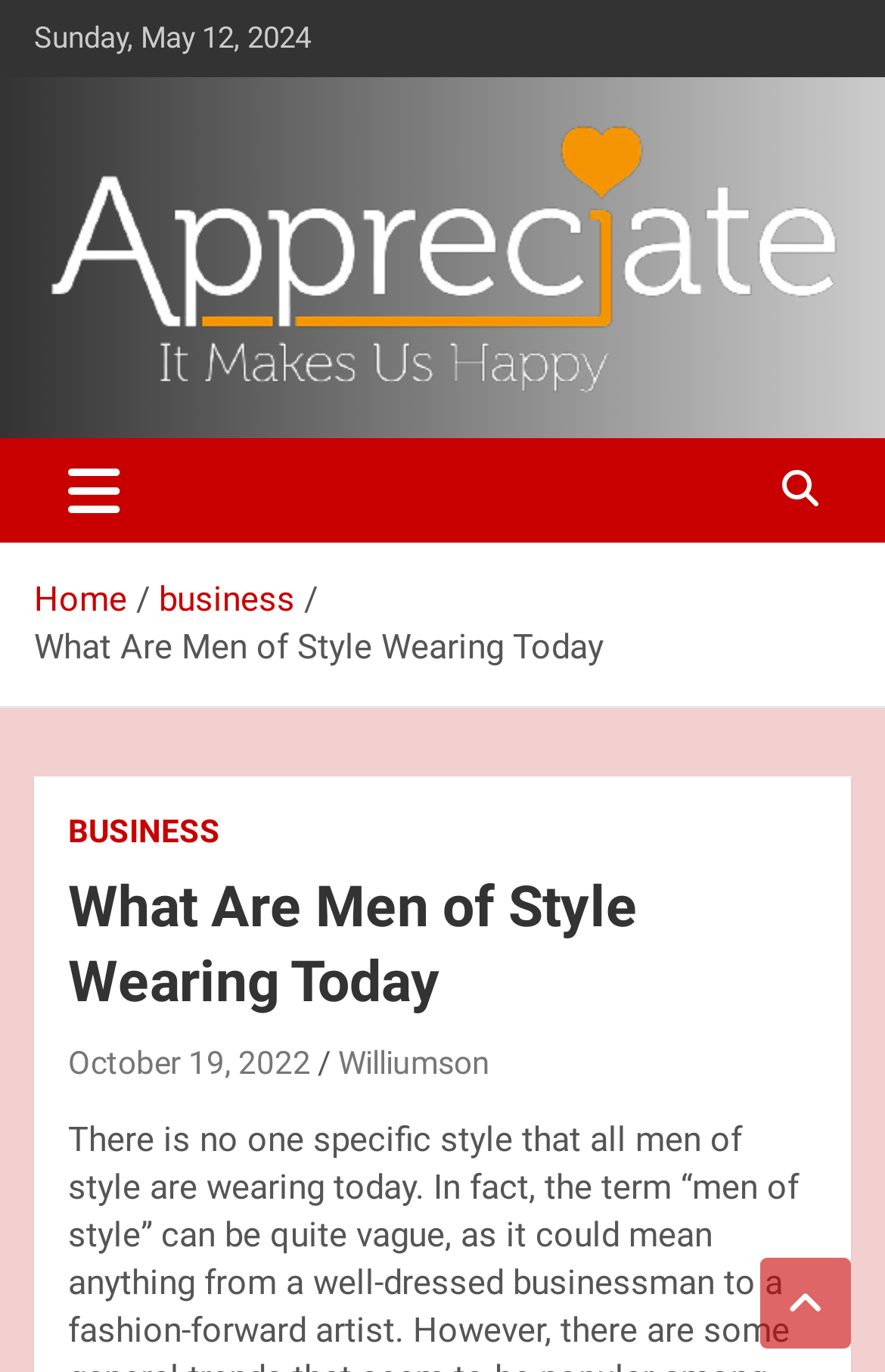Who is the author of the current article?
Offer a detailed and exhaustive answer to the question.

I found the author of the current article by looking at the header section, where it is displayed as 'Williumson'.